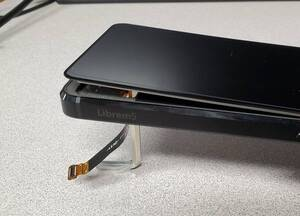What is the background of the image?
Refer to the image and give a detailed answer to the question.

The background of the image appears to be a neutral surface, which helps to further highlight the device's intricate details and design, allowing the viewer to focus on the device's components and structure.